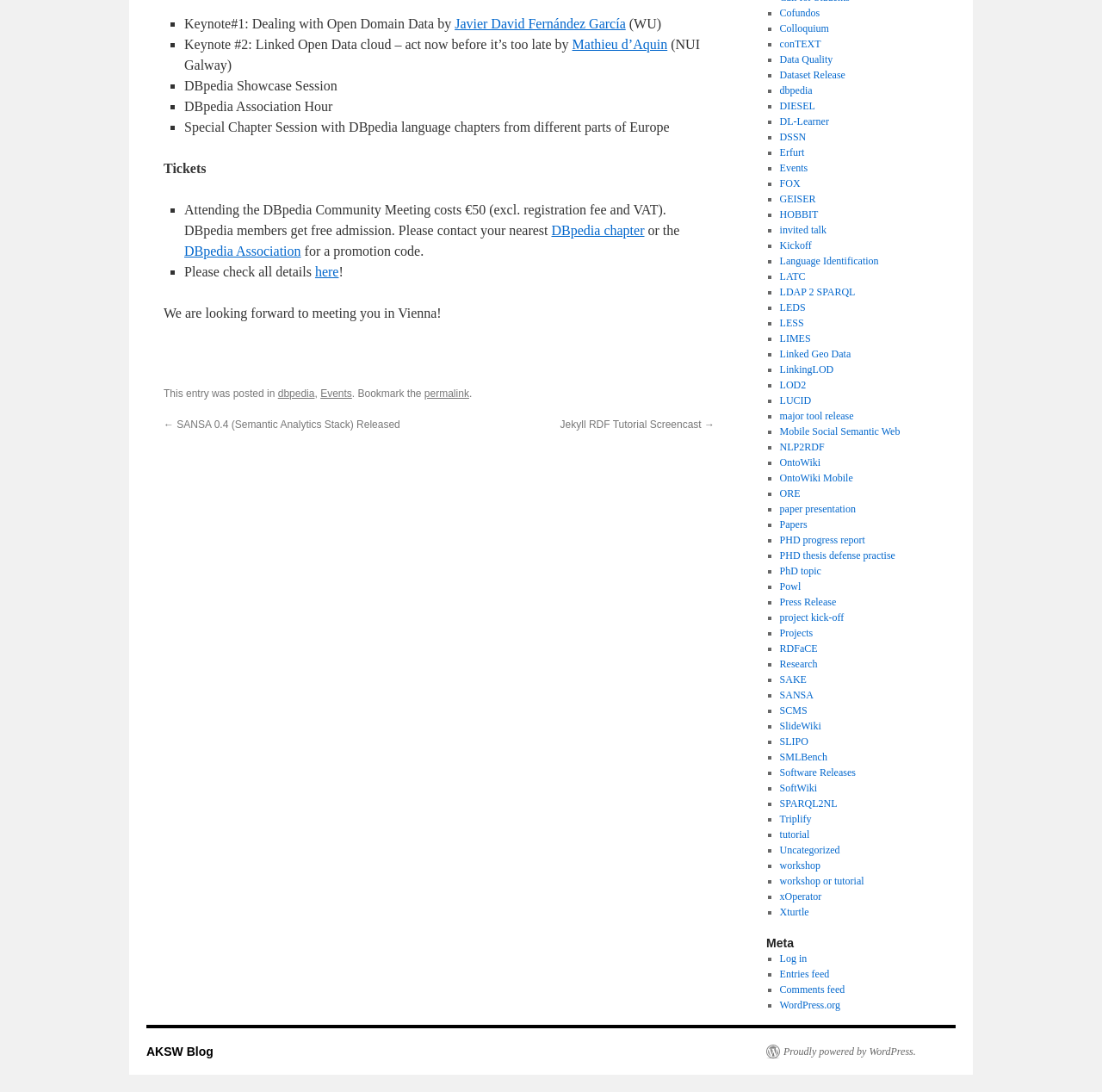Locate the bounding box of the UI element described by: "Proudly powered by WordPress." in the given webpage screenshot.

[0.695, 0.957, 0.831, 0.969]